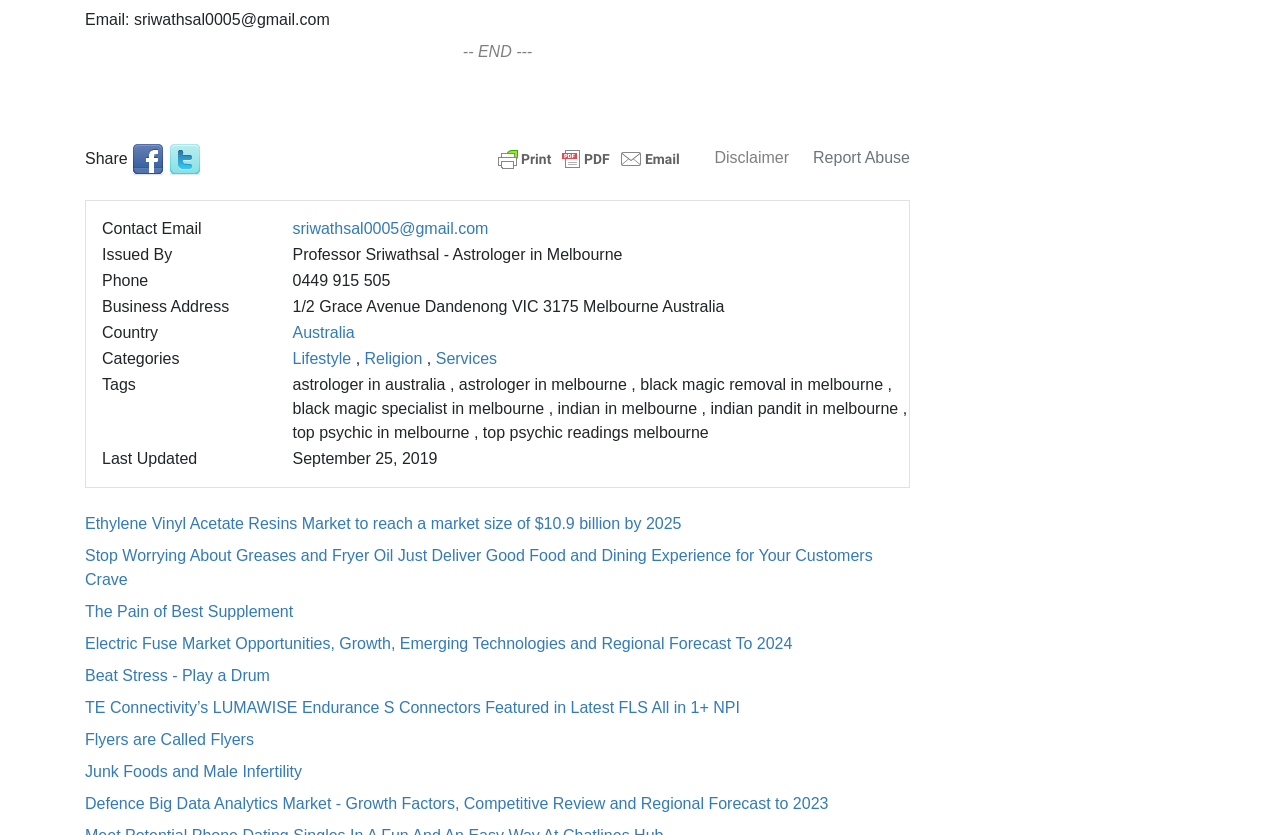What is the country?
Using the image, provide a detailed and thorough answer to the question.

The country can be found in the table with the header 'Country' and the value 'Australia'.